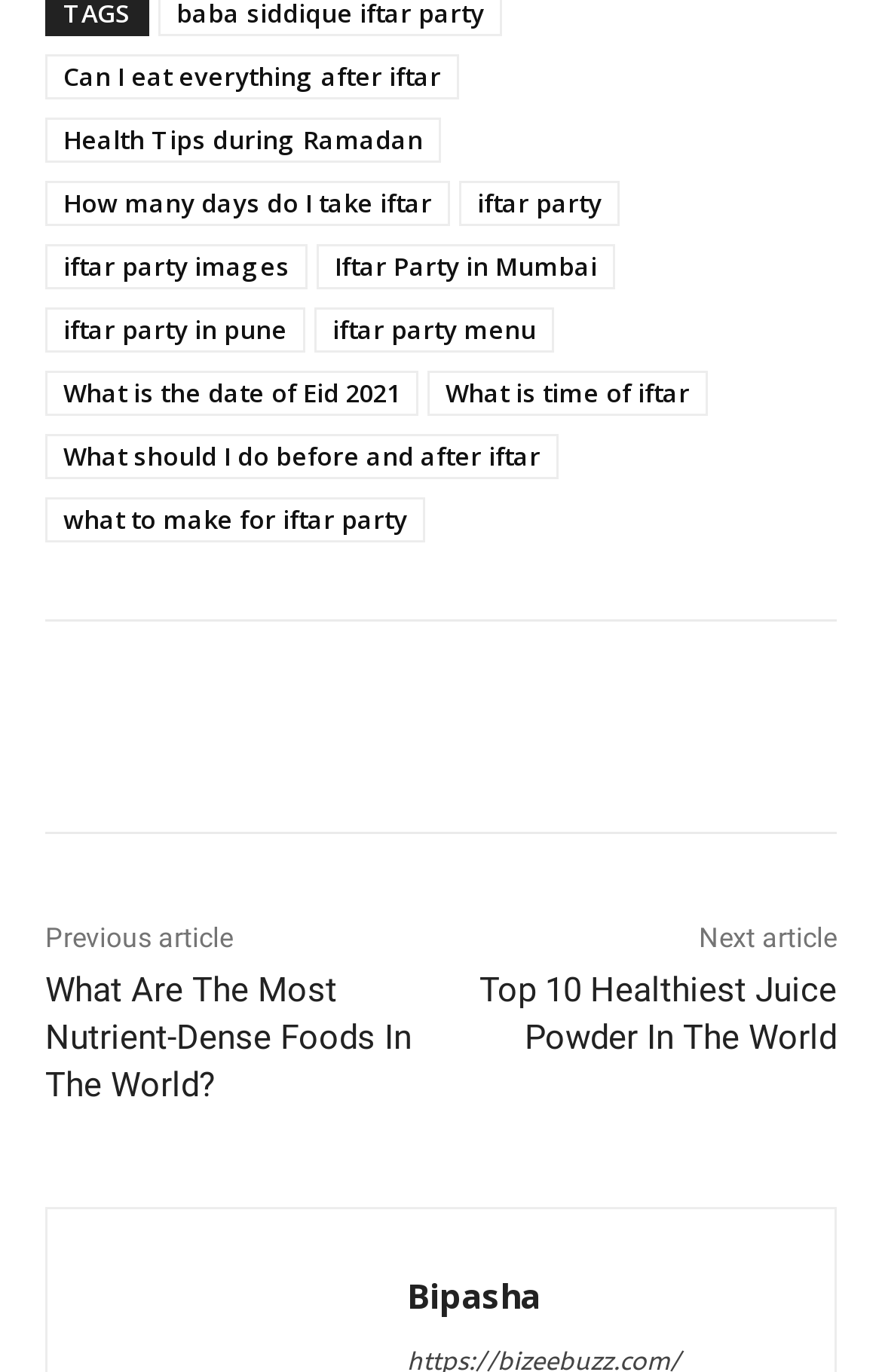Provide a one-word or short-phrase response to the question:
Is there a navigation system on the webpage?

Yes